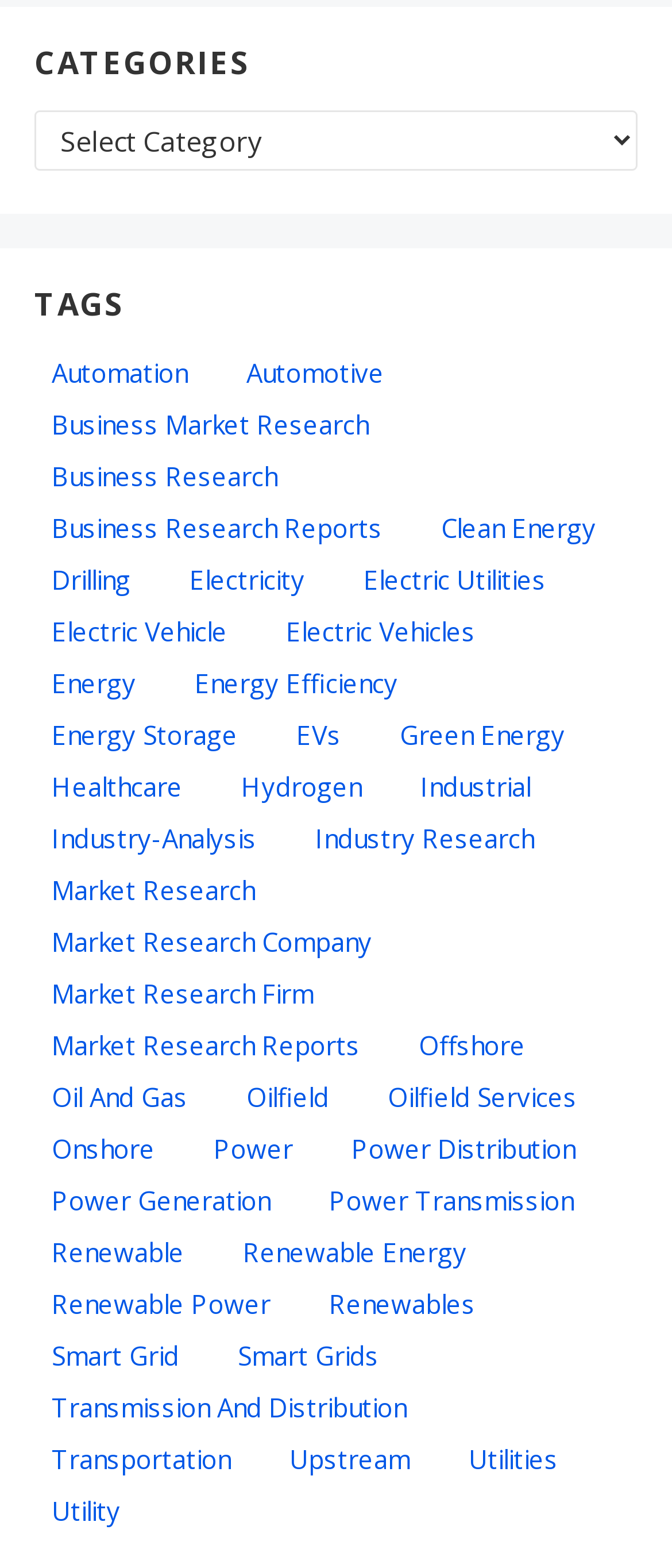Could you locate the bounding box coordinates for the section that should be clicked to accomplish this task: "Click on Automation".

[0.051, 0.225, 0.305, 0.252]